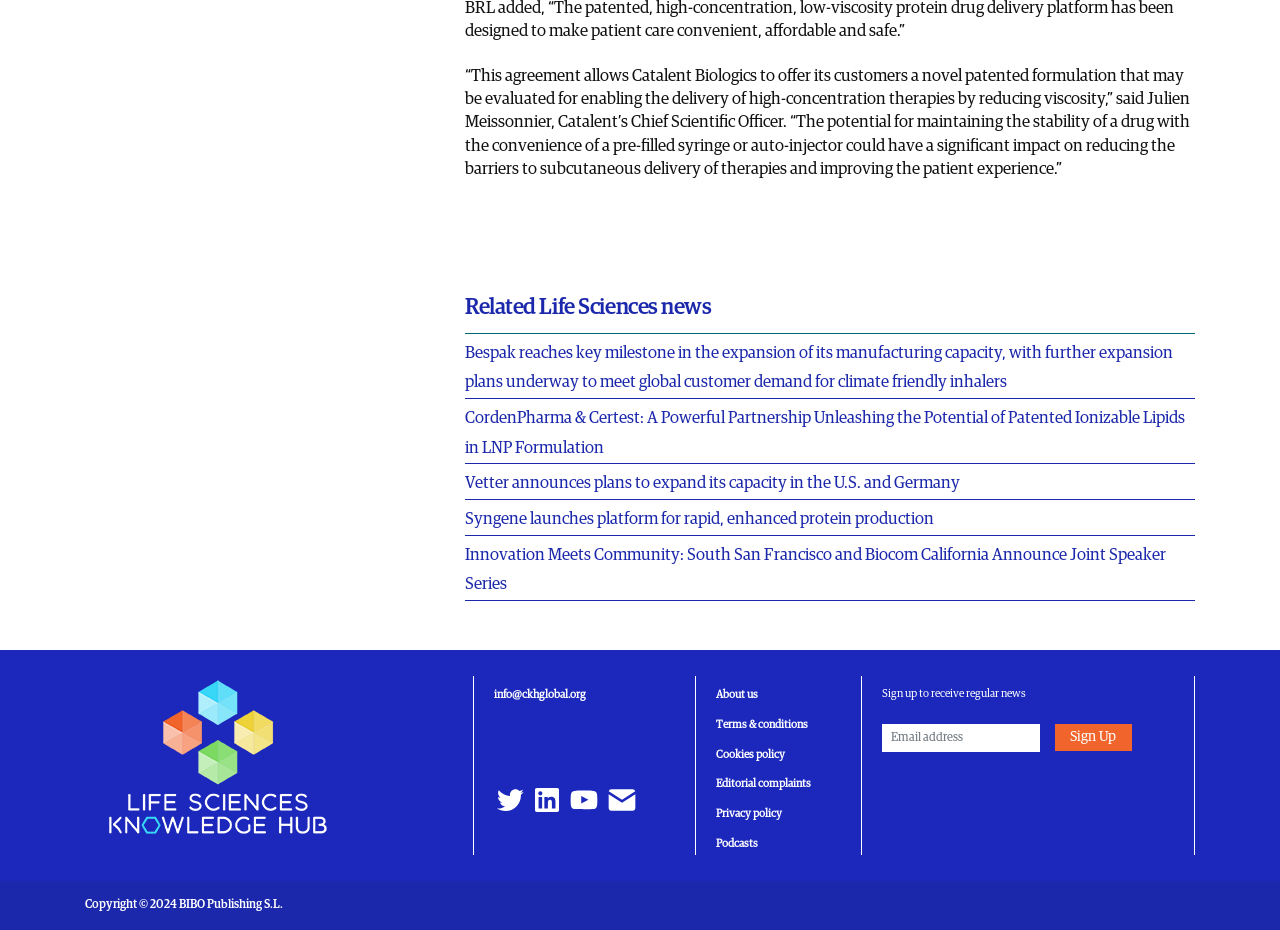Answer the question using only one word or a concise phrase: What year is the copyright for?

2024